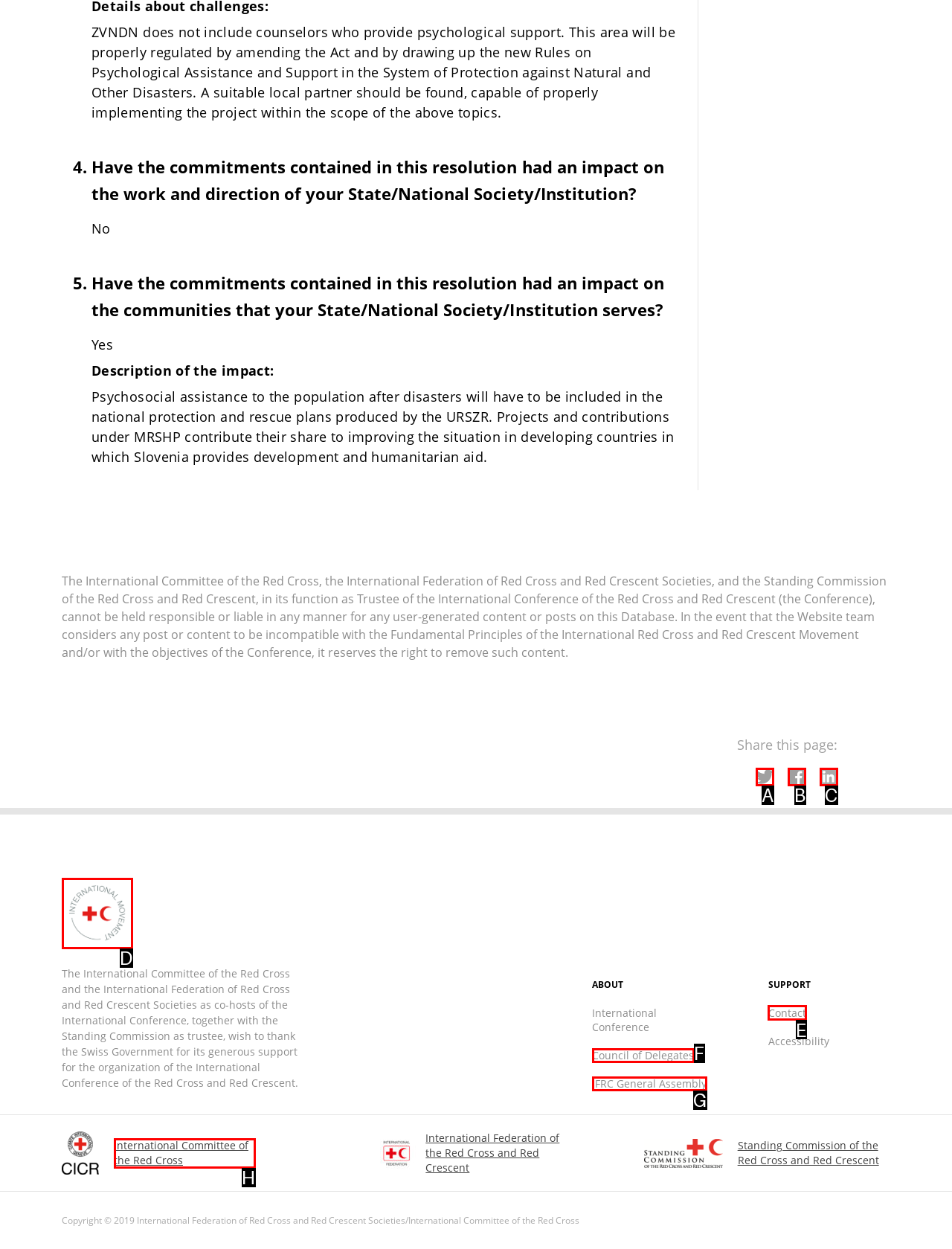Identify the letter of the option that should be selected to accomplish the following task: Contact the organization. Provide the letter directly.

E